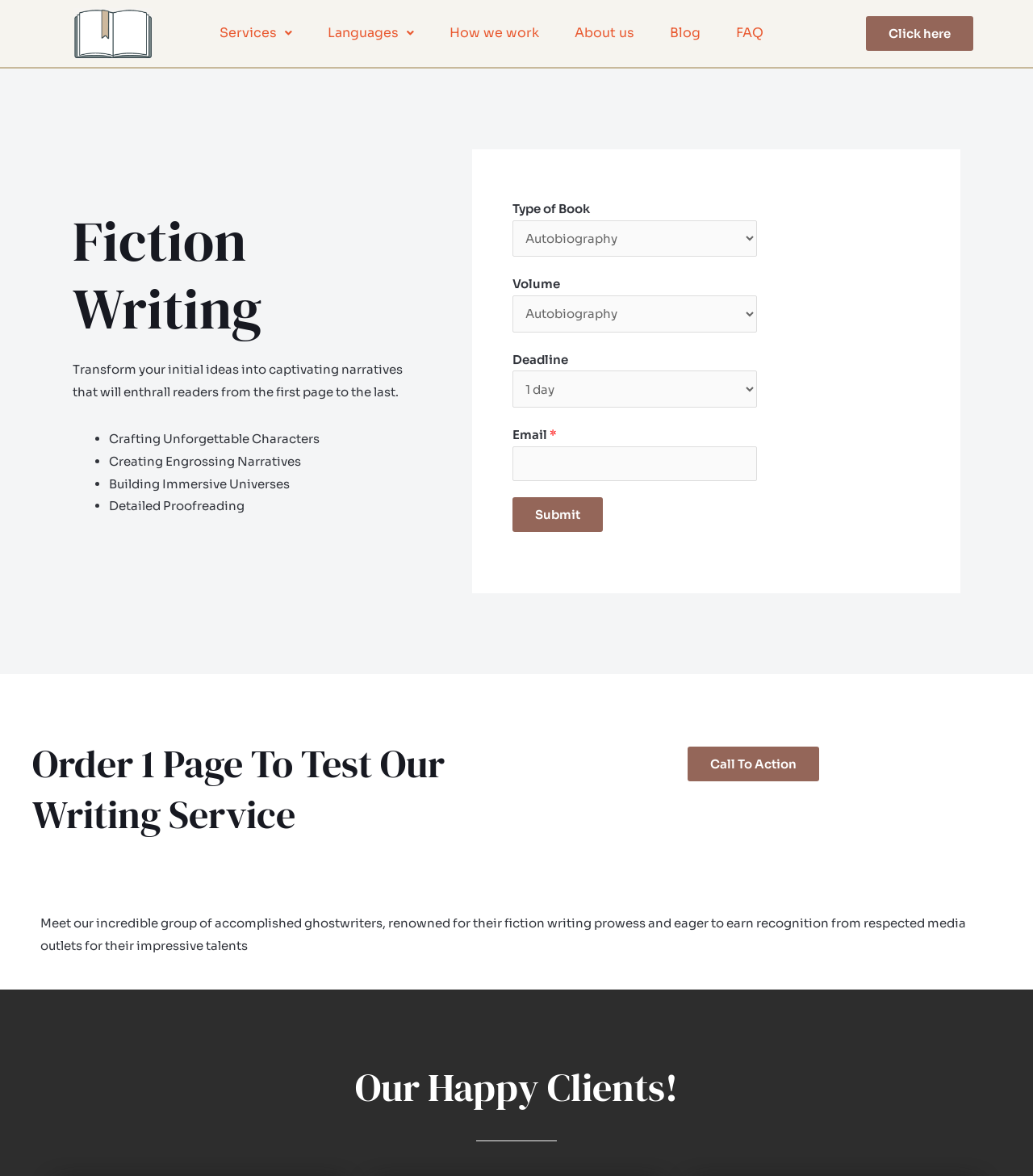Given the element description: "parent_node: Email * name="wpforms[fields][6]"", predict the bounding box coordinates of the UI element it refers to, using four float numbers between 0 and 1, i.e., [left, top, right, bottom].

[0.496, 0.379, 0.733, 0.409]